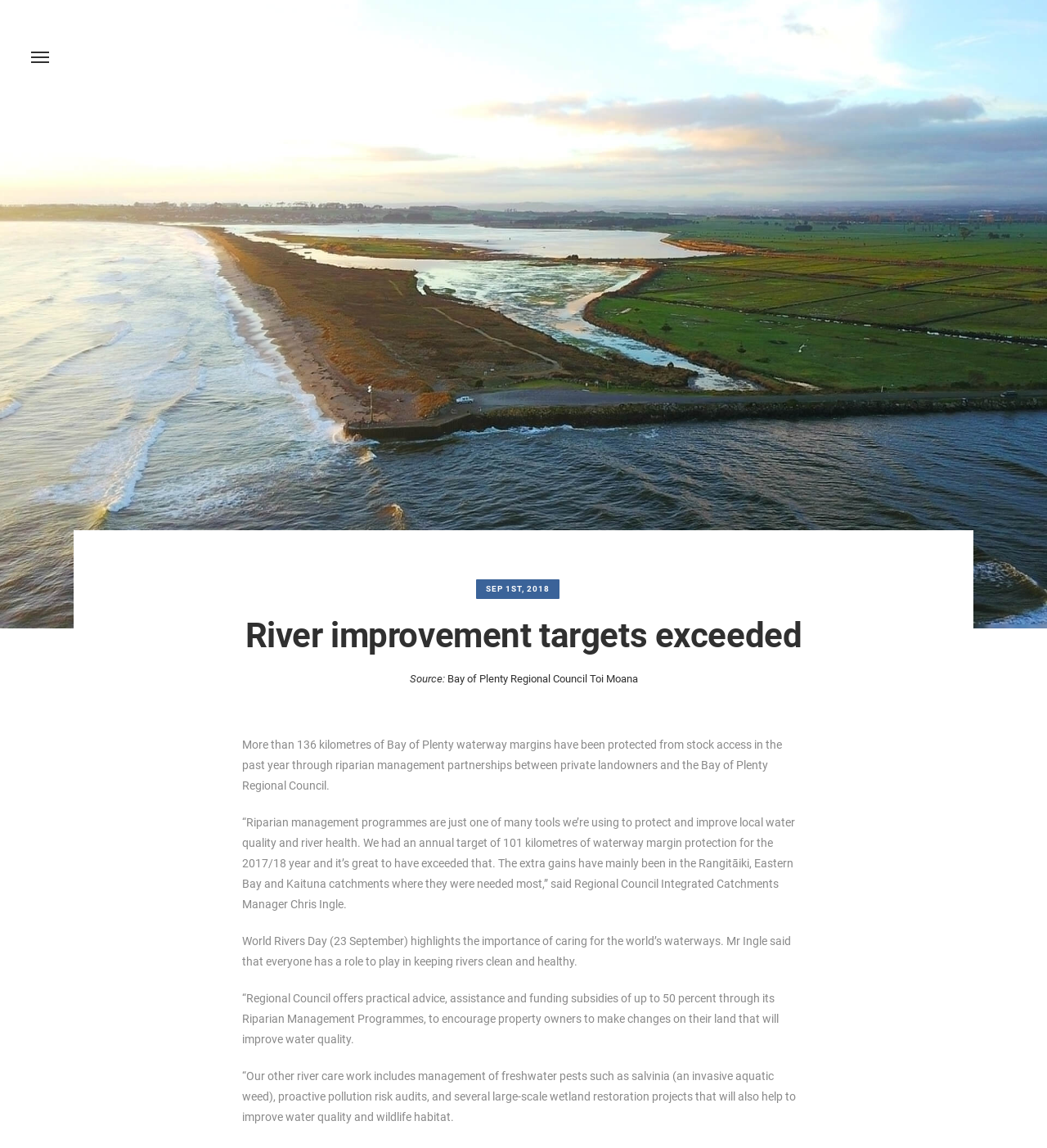Please use the details from the image to answer the following question comprehensively:
What is the name of the Regional Council Integrated Catchments Manager?

The webpage quotes the Regional Council Integrated Catchments Manager, Chris Ingle, who said that 'Riparian management programmes are just one of many tools we’re using to protect and improve local water quality and river health.' This information is provided in the StaticText element.